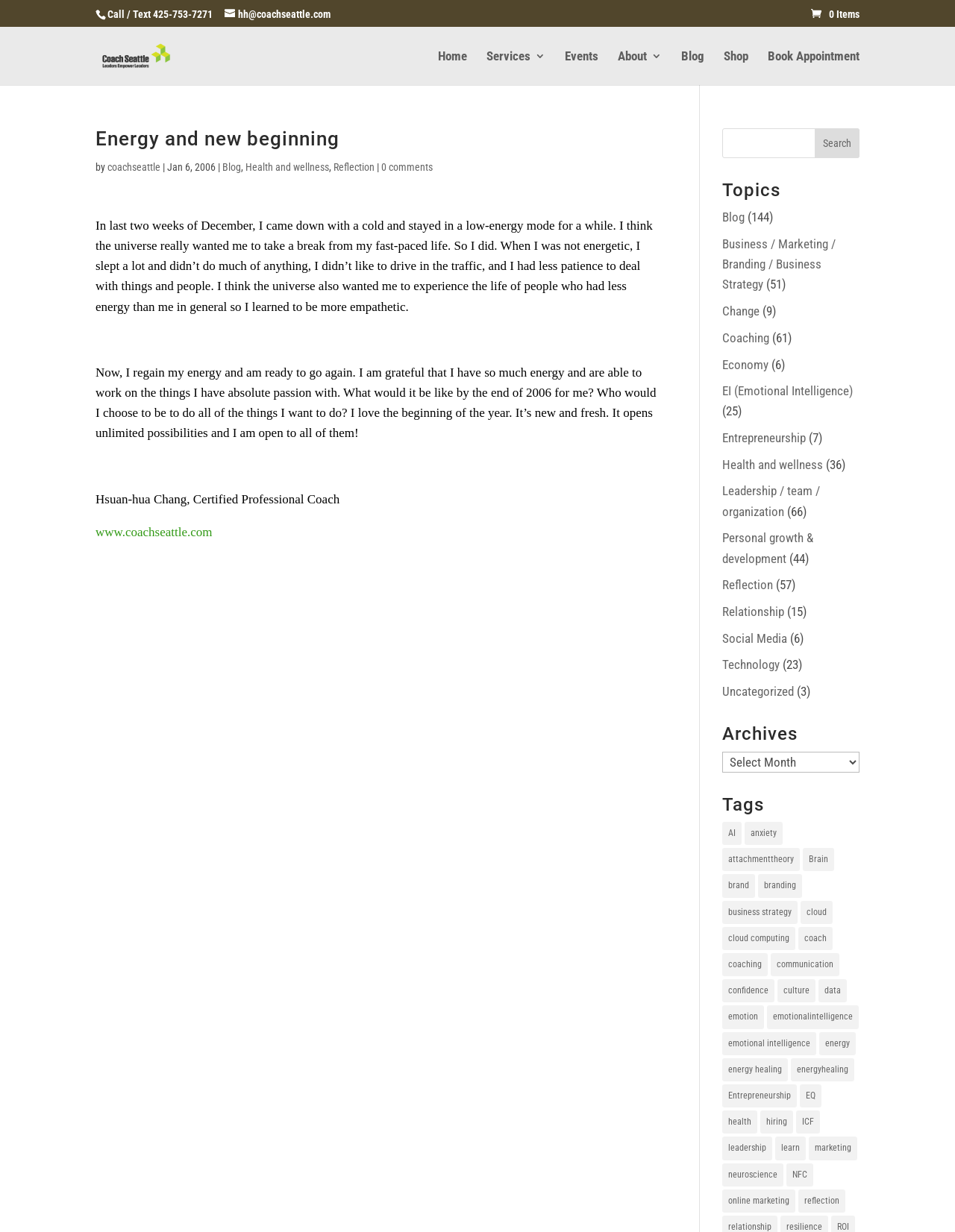Elaborate on the different components and information displayed on the webpage.

The webpage is about Coach Seattle, a certified professional coach, and features a blog with various articles and topics related to personal growth, business, and wellness. 

At the top of the page, there is a header section with a phone number and email address, as well as links to the coach's social media profiles and a search bar. Below the header, there is a navigation menu with links to different sections of the website, including Home, Services, Events, About, Blog, and Shop.

The main content area of the page features a blog post titled "Energy and new beginning" with a heading and a brief introduction. The post is written by Coach Seattle and dated January 6, 2006. The article discusses the coach's personal experience with low energy and how it led to a period of reflection and growth.

Below the blog post, there are links to related topics, including Health and wellness, Reflection, and Blog. There is also a section titled "Topics" with links to various categories, such as Business, Change, Coaching, and Entrepreneurship, each with a number of related articles.

On the right side of the page, there are sections for Archives, Tags, and a search bar. The Archives section has a dropdown menu with links to different months and years, while the Tags section features a list of keywords with the number of related articles in parentheses.

Overall, the webpage has a clean and organized layout, with a focus on providing access to the coach's blog posts and related resources.